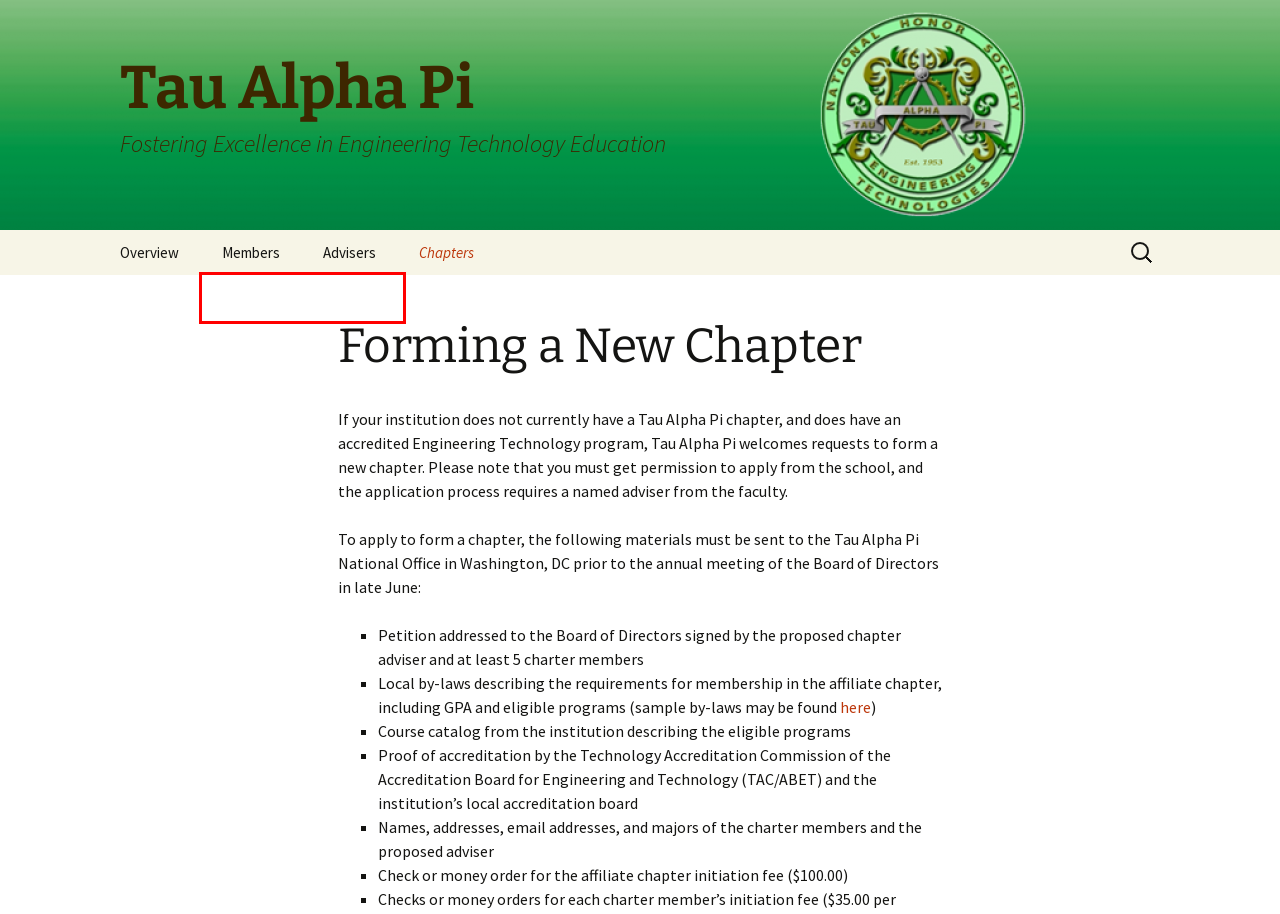Look at the screenshot of a webpage where a red rectangle bounding box is present. Choose the webpage description that best describes the new webpage after clicking the element inside the red bounding box. Here are the candidates:
A. Constitution & Bylaws | Tau Alpha Pi
B. Resources | Tau Alpha Pi
C. Journals | Tau Alpha Pi
D. Chapters | Tau Alpha Pi
E. Member Benefits | Tau Alpha Pi
F. Tau Alpha Pi | Fostering Excellence in Engineering Technology Education
G. Chapter Zones | Tau Alpha Pi
H. Project & Activity Ideas | Tau Alpha Pi

E